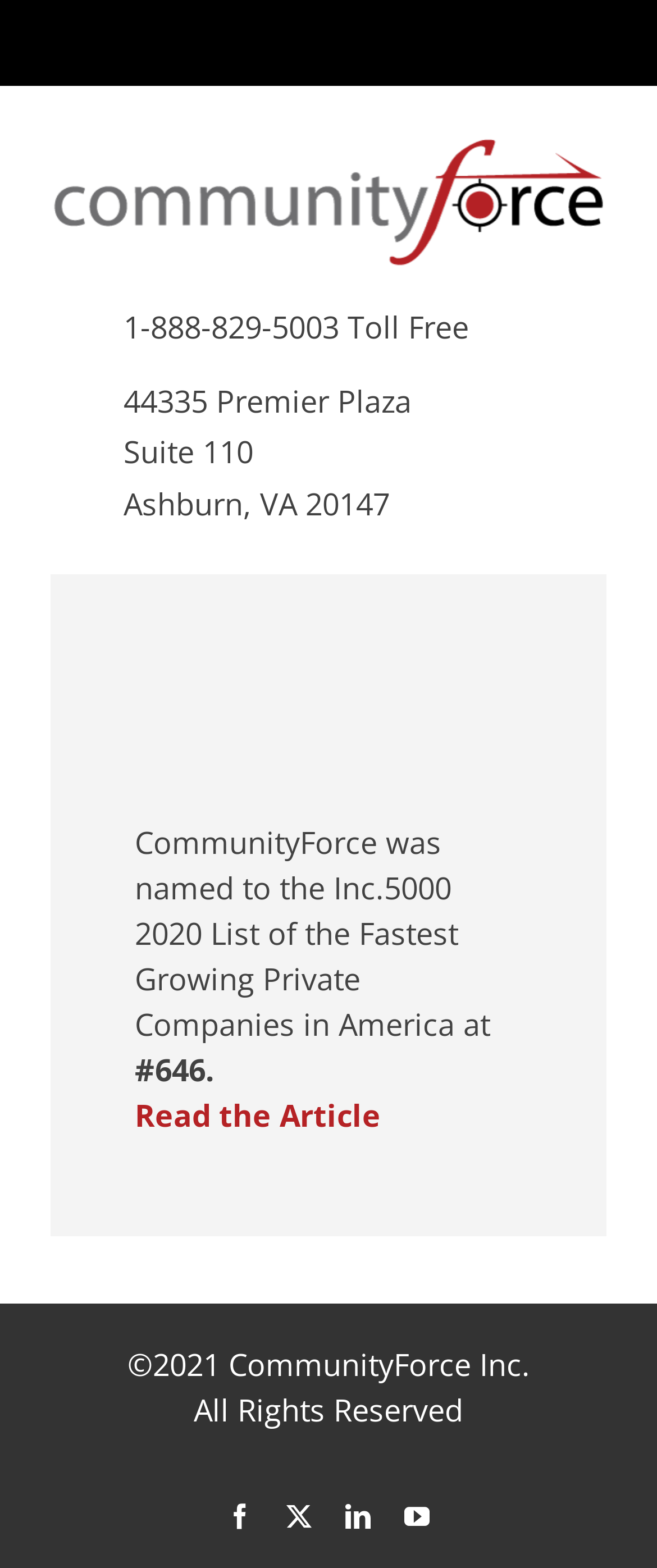What is the company's ranking in the Inc.5000 list?
Can you provide an in-depth and detailed response to the question?

The company's ranking in the Inc.5000 list can be found in the middle of the webpage, next to the text 'CommunityForce was named to the Inc.5000 2020 List of the Fastest Growing Private Companies in America at'.